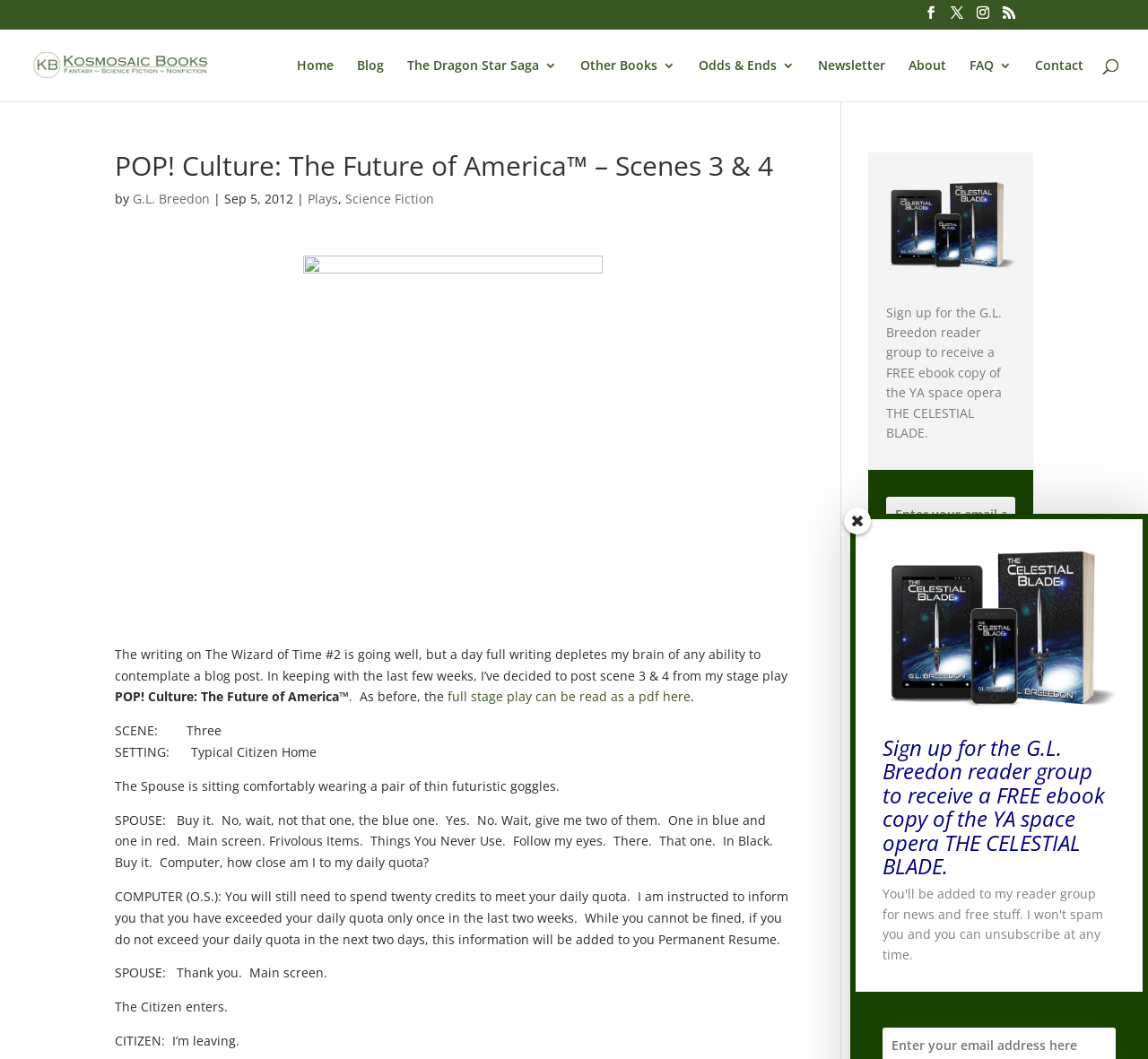Locate the bounding box coordinates of the region to be clicked to comply with the following instruction: "Read the blog post 'POP! Culture: The Future of America™ – Scenes 3 & 4'". The coordinates must be four float numbers between 0 and 1, in the form [left, top, right, bottom].

[0.1, 0.609, 0.686, 0.646]